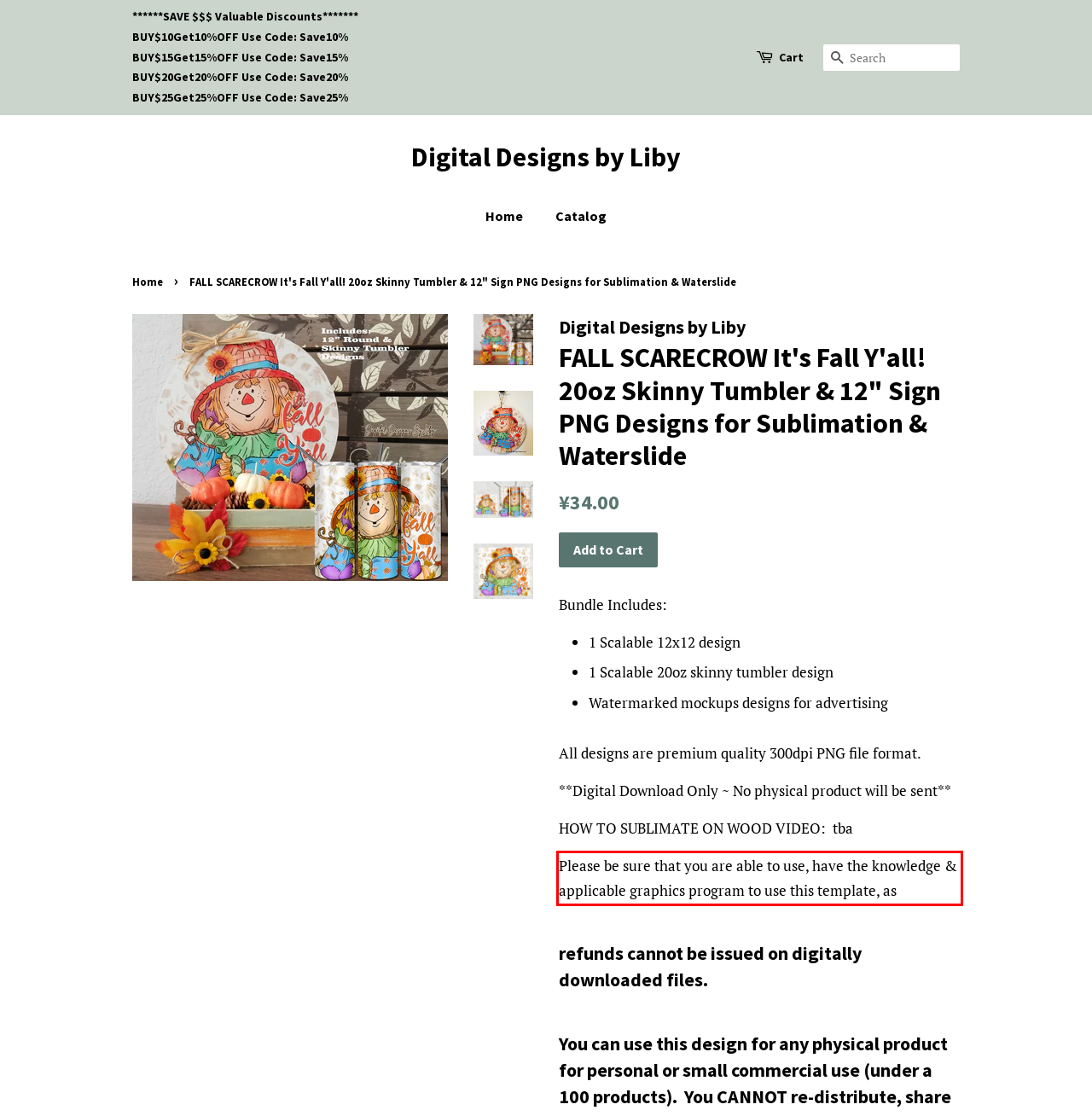The screenshot provided shows a webpage with a red bounding box. Apply OCR to the text within this red bounding box and provide the extracted content.

Please be sure that you are able to use, have the knowledge & applicable graphics program to use this template, as